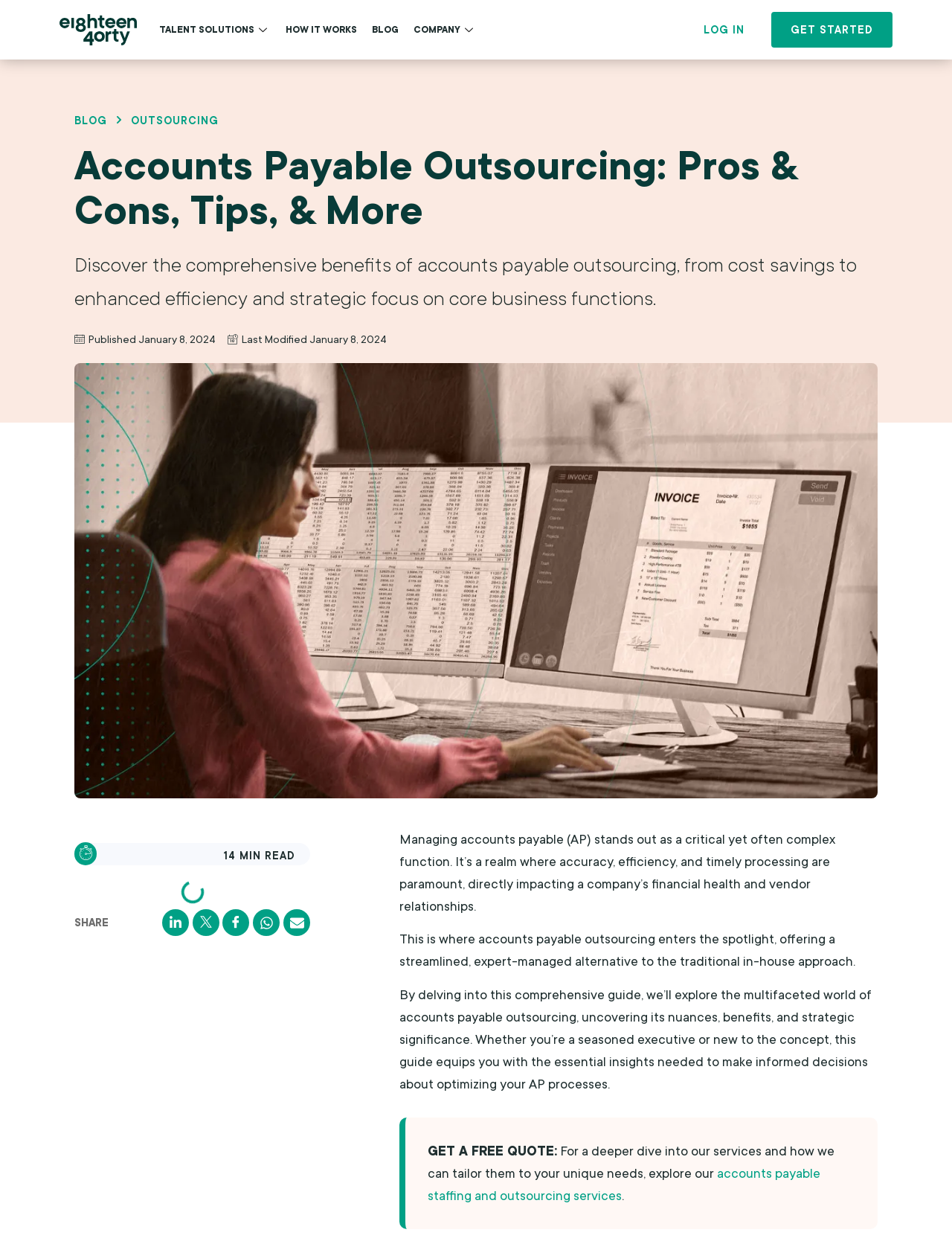How long does it take to read the article?
Using the visual information from the image, give a one-word or short-phrase answer.

14 MIN READ